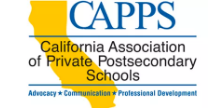Explain the image with as much detail as possible.

The image features the logo of the California Association of Private Postsecondary Schools (CAPPS). The logo prominently displays the acronym "CAPPS" in bold blue letters at the top, symbolizing the organization's focus on advocacy and support for private educational institutions in California. Below the acronym, the full name—California Association of Private Postsecondary Schools—is written out, providing clarity on the organization's mission. The logo is accompanied by a graphic representation of the state of California in a vibrant yellow, emphasizing its geographical focus. At the bottom of the logo, the words "Advocacy, Communication, Professional Development" highlight the core services offered by CAPPS to its members, reinforcing its commitment to fostering growth and collaboration within the field of private postsecondary education.